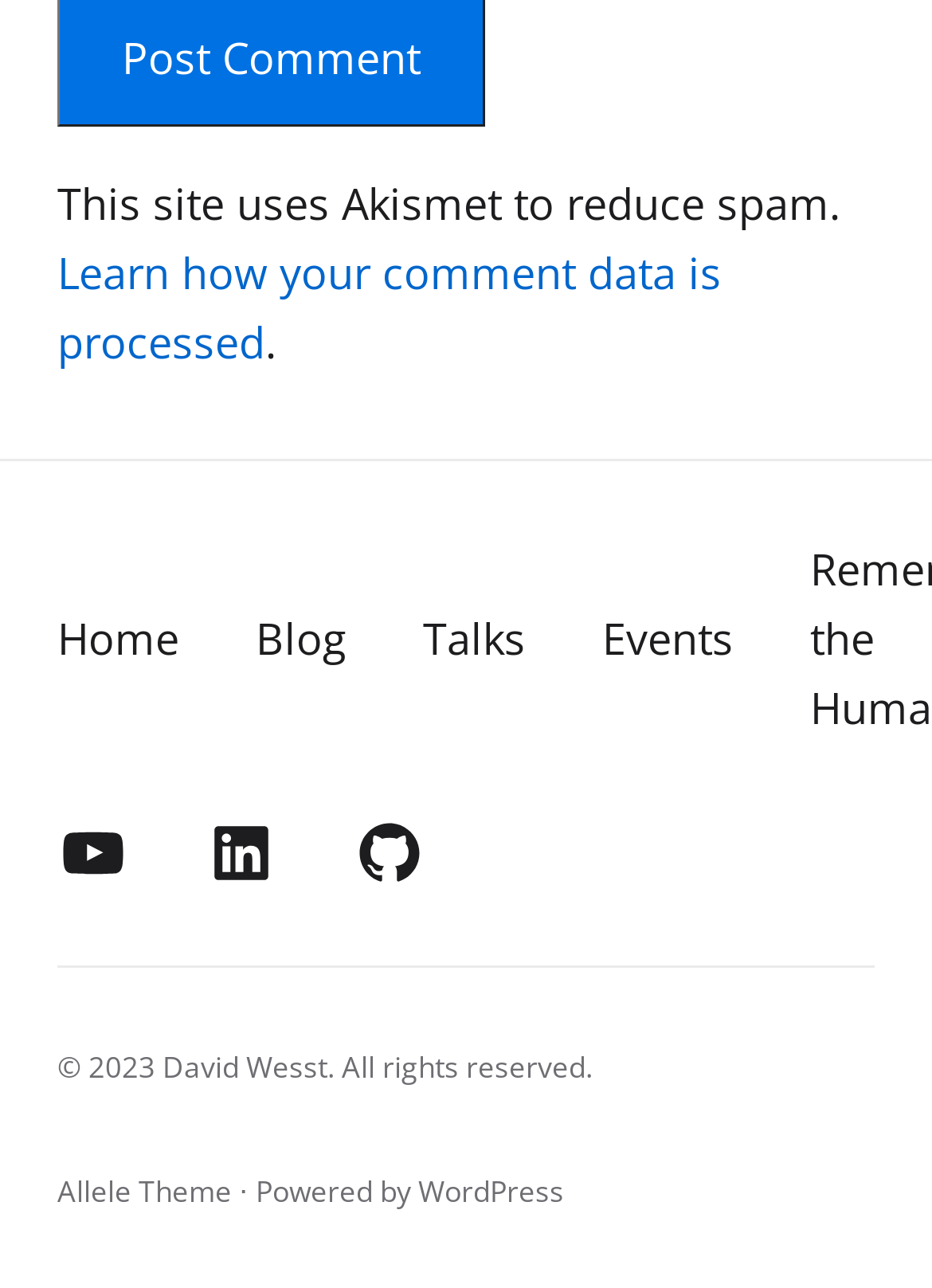What is the name of the theme used by the website?
Using the image, answer in one word or phrase.

Allele Theme